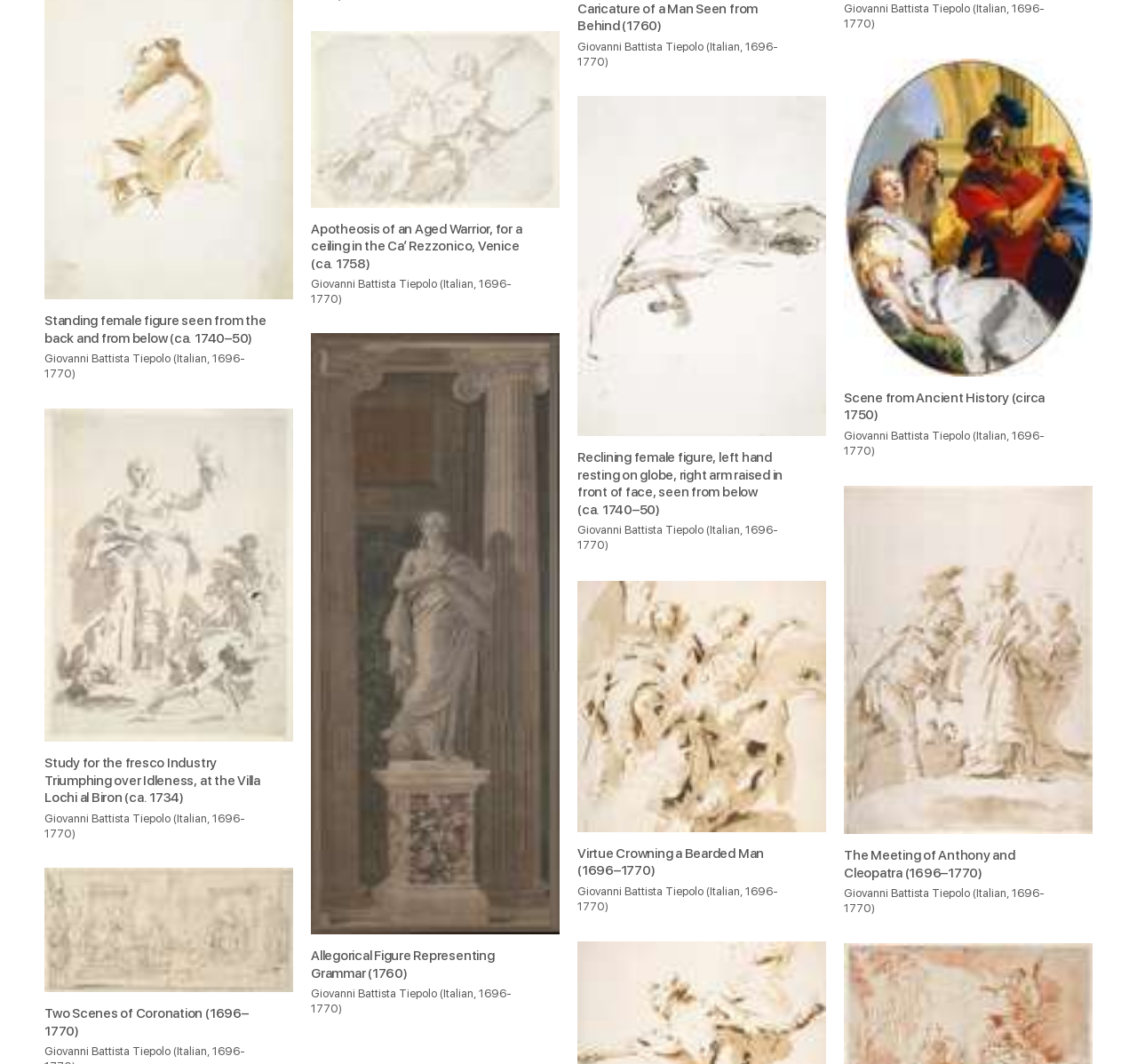For the given element description alt="Virtue Crowning a Bearded Man", determine the bounding box coordinates of the UI element. The coordinates should follow the format (top-left x, top-left y, bottom-right x, bottom-right y) and be within the range of 0 to 1.

[0.508, 0.546, 0.727, 0.782]